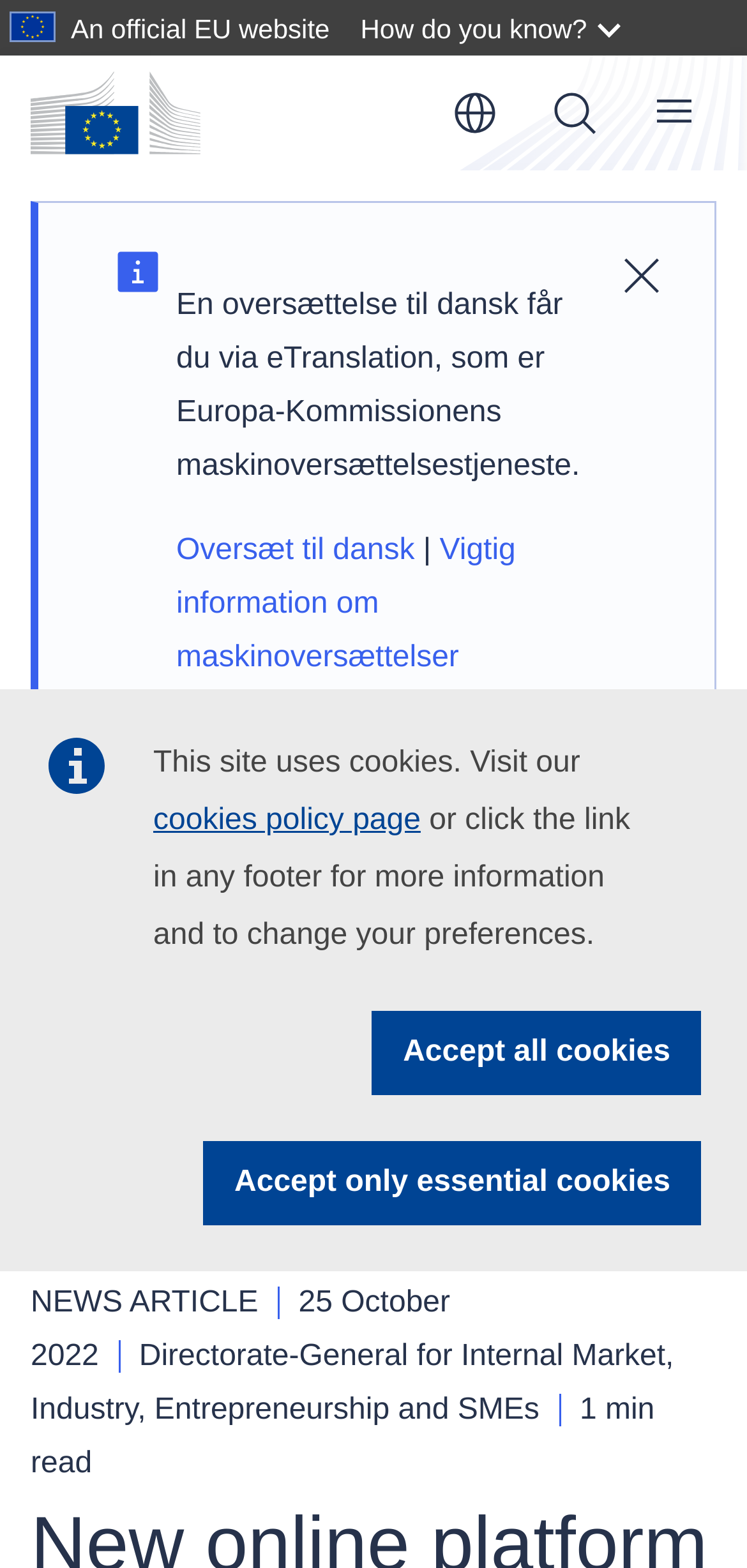Please determine the bounding box coordinates for the element with the description: "Vigtig information om maskinoversættelser".

[0.236, 0.341, 0.69, 0.43]